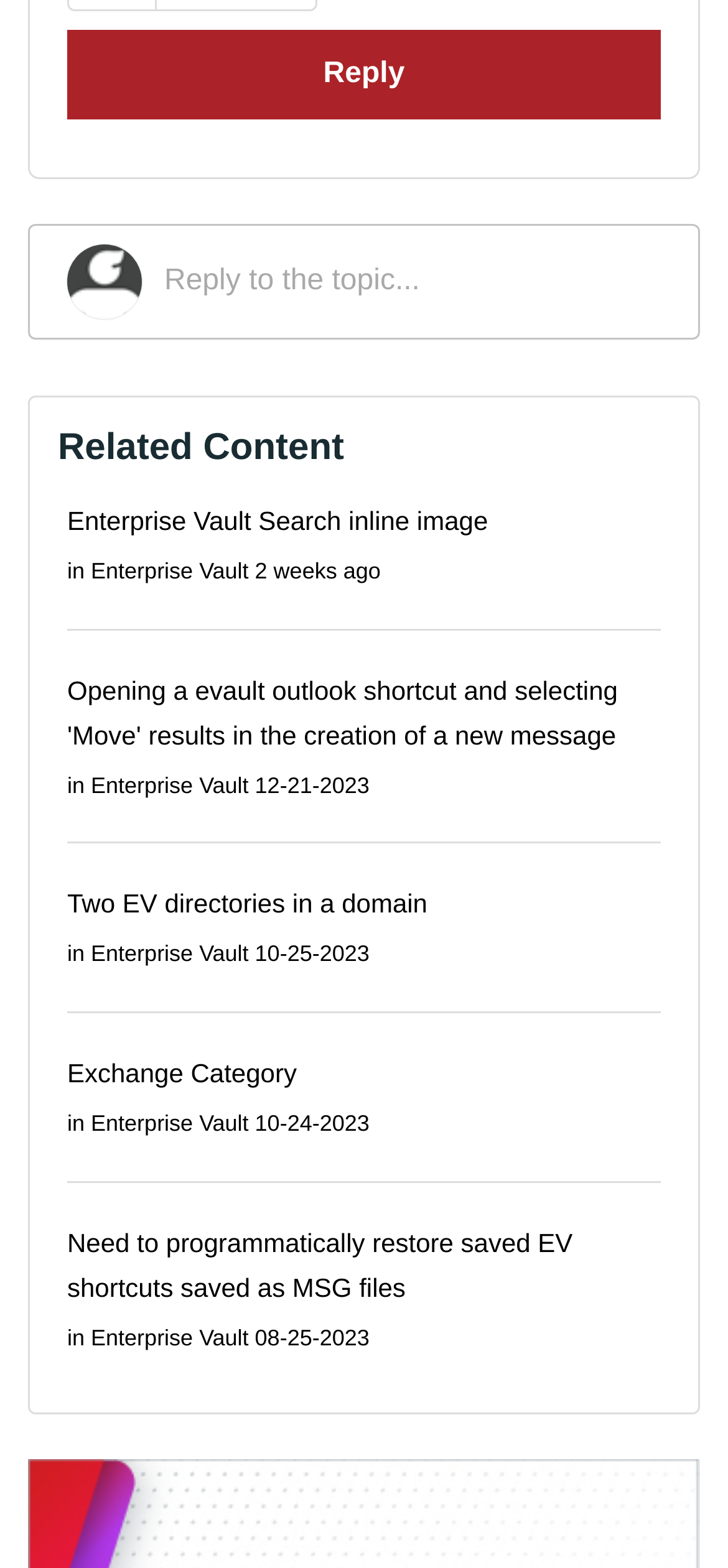Answer the following query with a single word or phrase:
What is the text of the image element?

Anonymous User